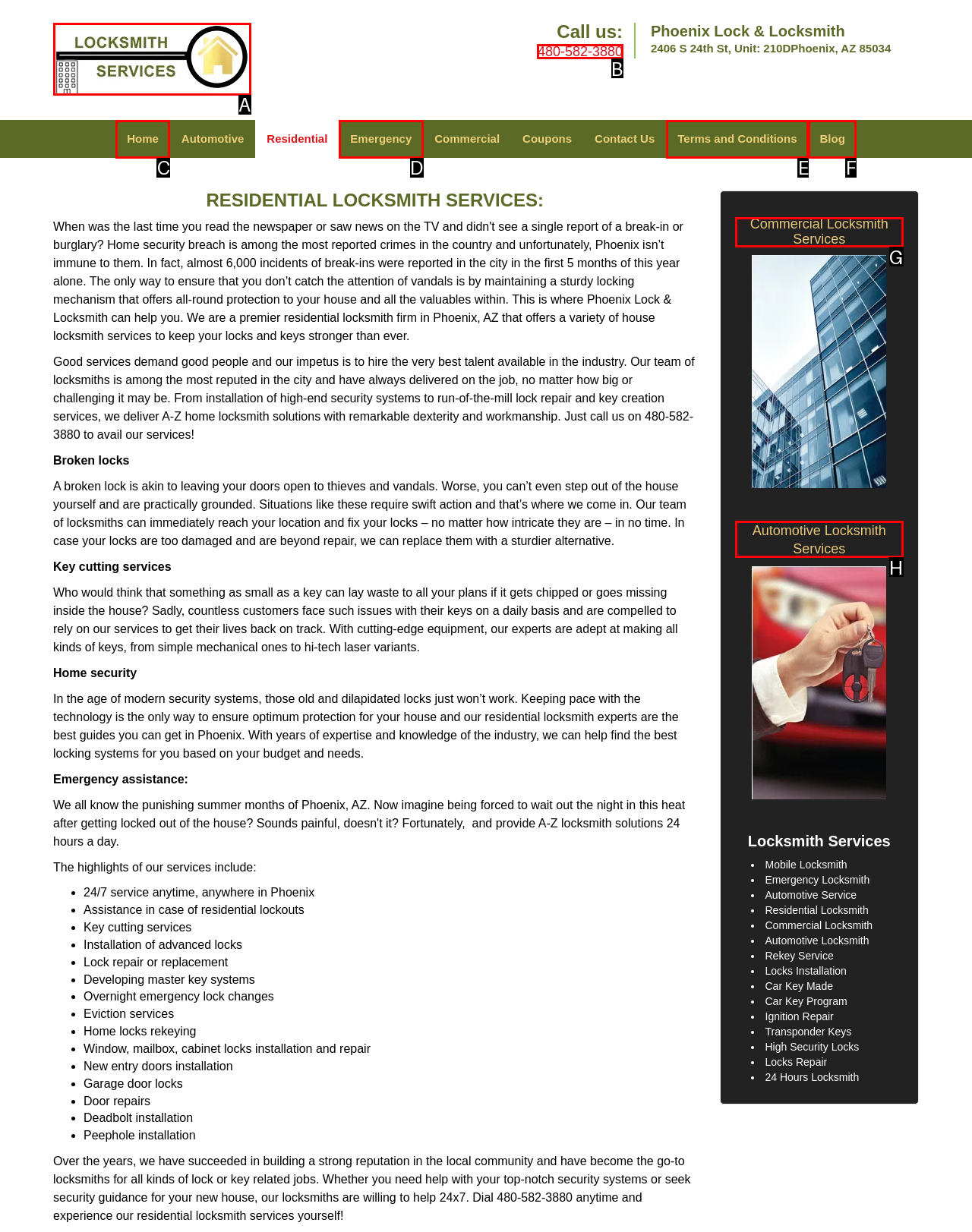Point out which UI element to click to complete this task: Call the phone number
Answer with the letter corresponding to the right option from the available choices.

B